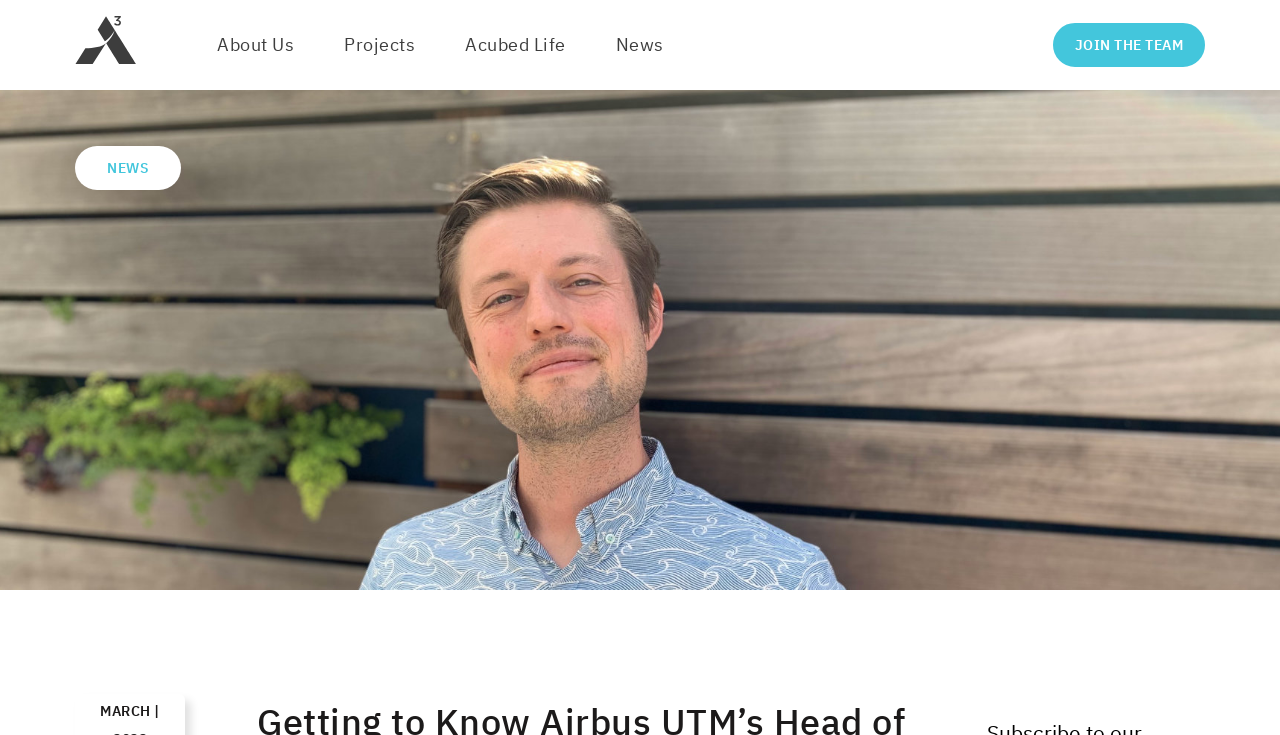How many images are there on the page?
Look at the image and respond with a one-word or short-phrase answer.

3